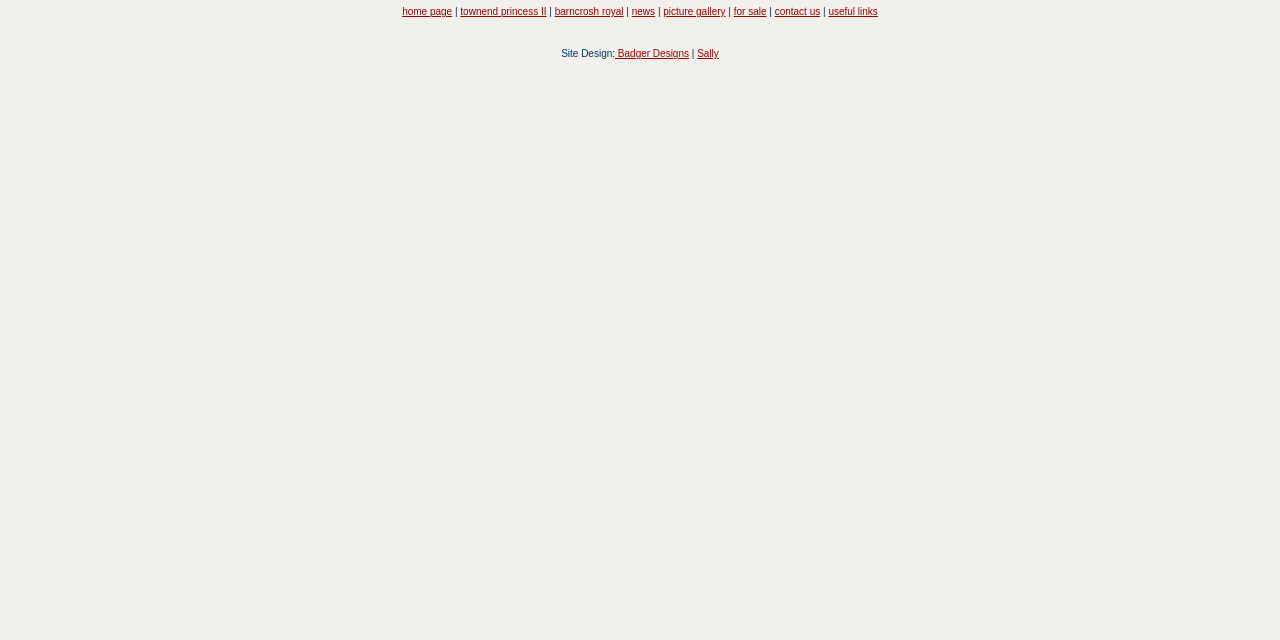Bounding box coordinates are specified in the format (top-left x, top-left y, bottom-right x, bottom-right y). All values are floating point numbers bounded between 0 and 1. Please provide the bounding box coordinate of the region this sentence describes: useful links

[0.647, 0.009, 0.686, 0.027]